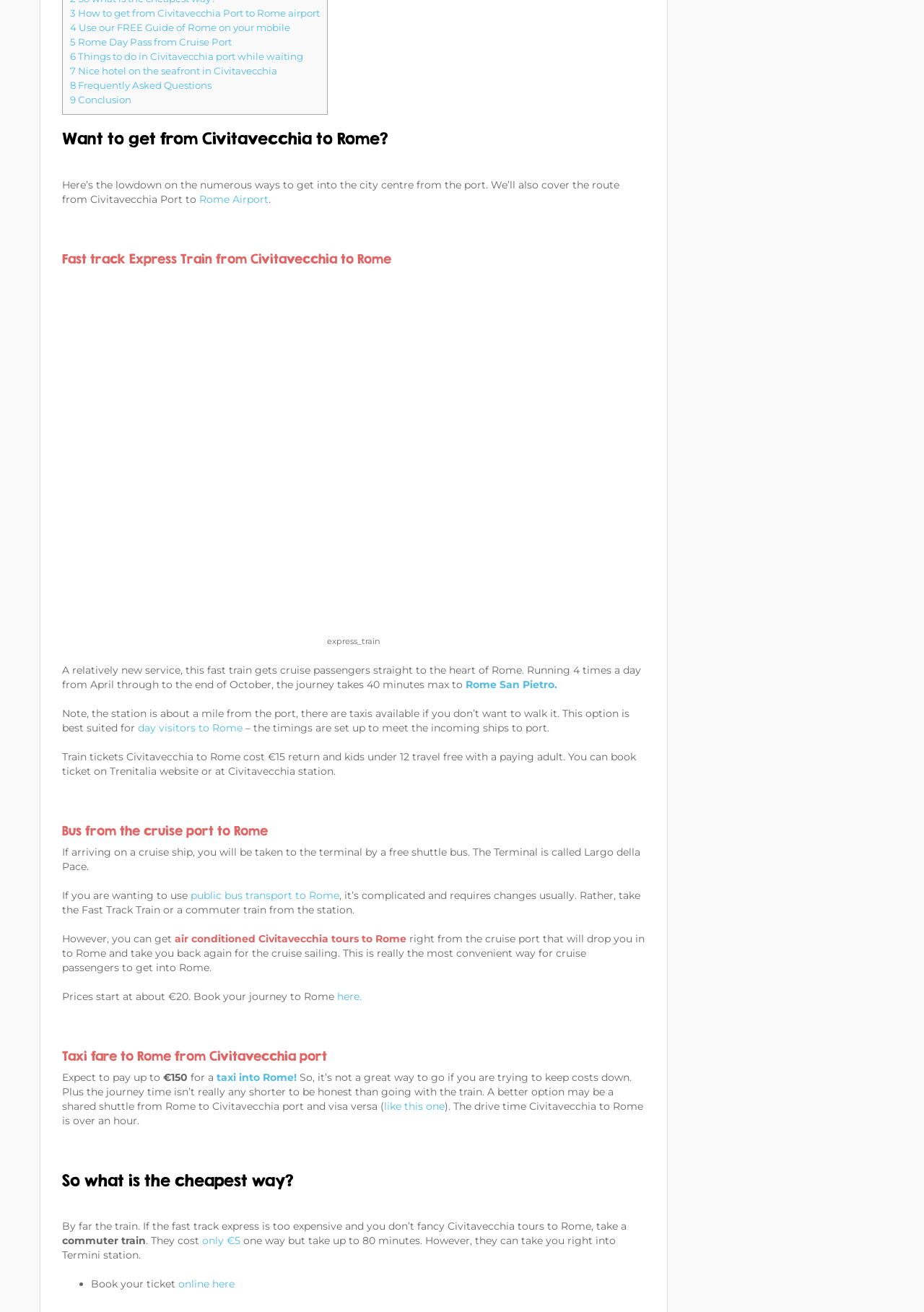Give the bounding box coordinates for the element described as: "here.".

[0.365, 0.754, 0.391, 0.764]